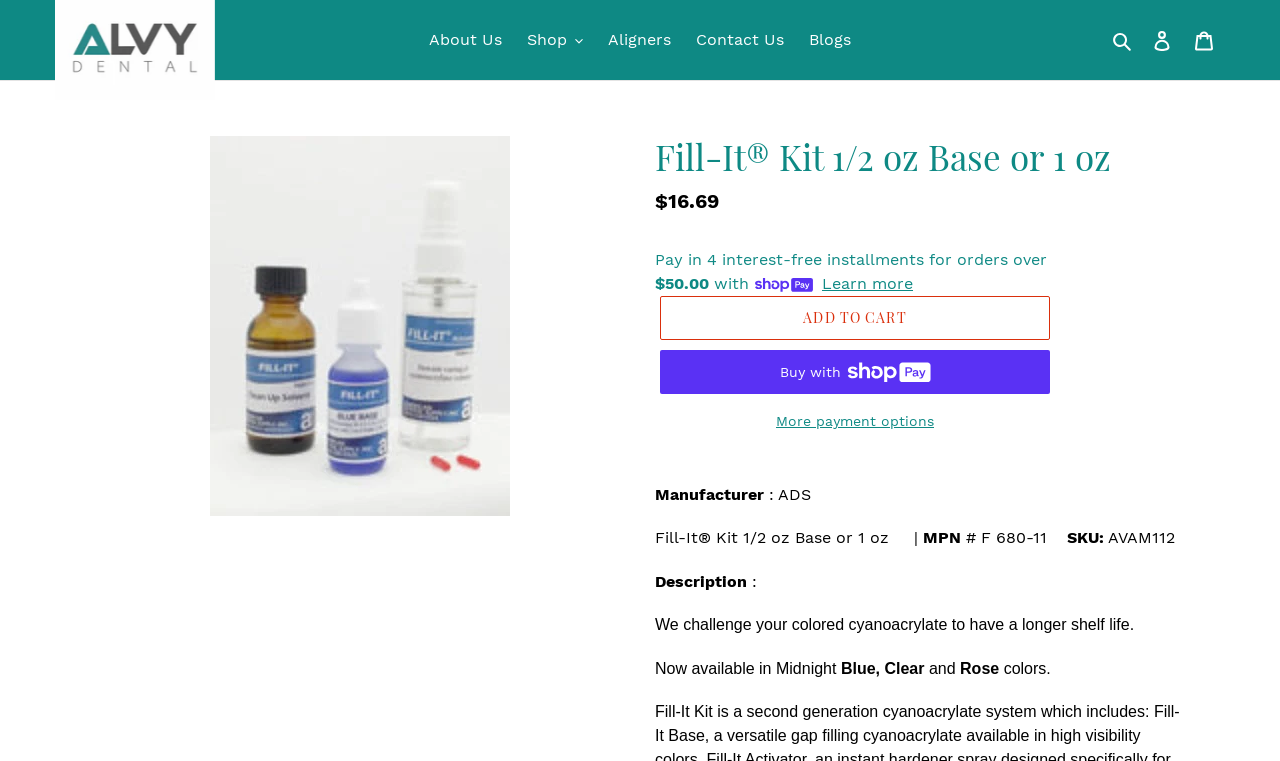Determine the bounding box coordinates of the element's region needed to click to follow the instruction: "View your cart". Provide these coordinates as four float numbers between 0 and 1, formatted as [left, top, right, bottom].

[0.924, 0.024, 0.957, 0.081]